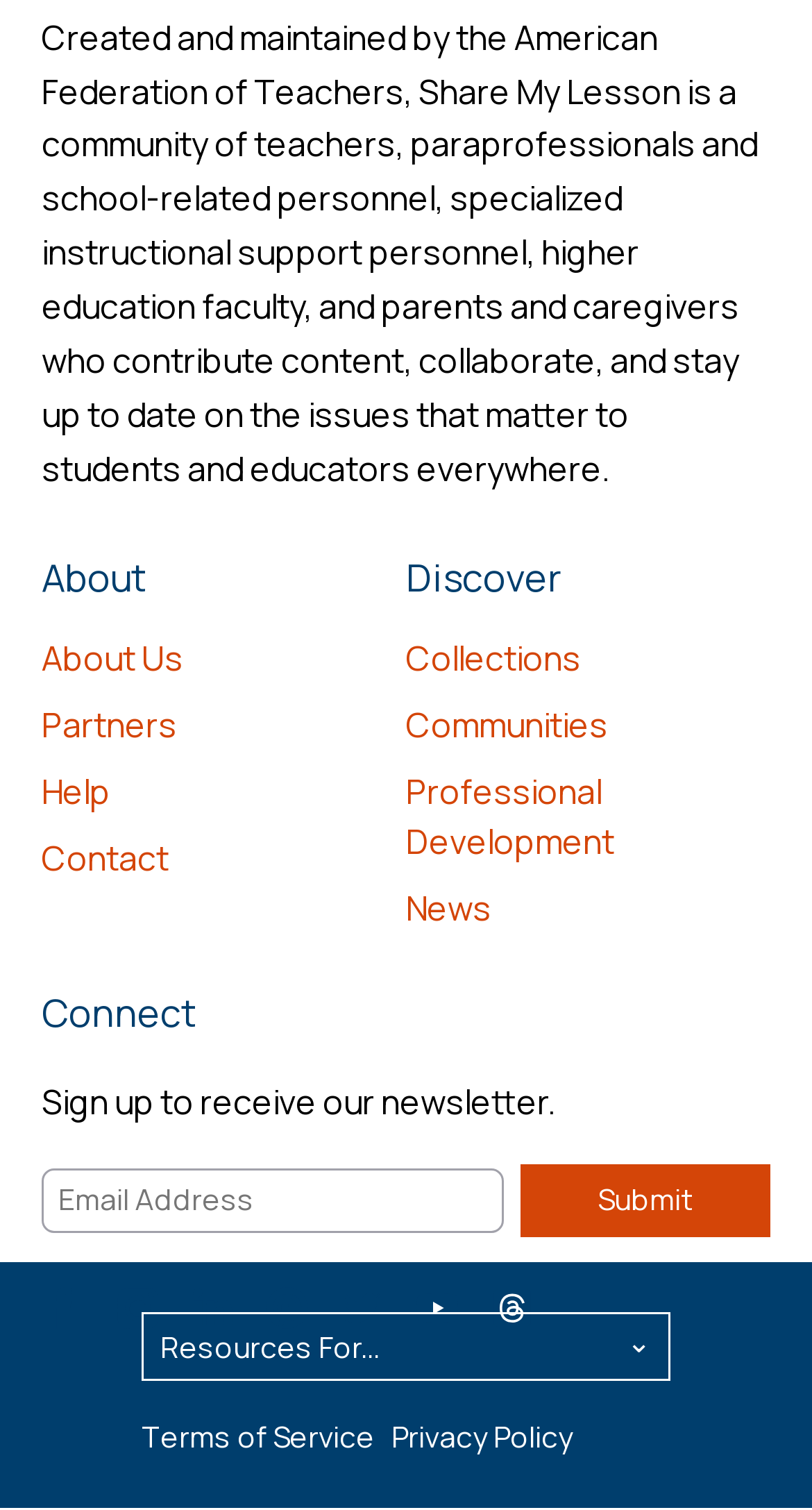Please determine the bounding box coordinates of the element's region to click for the following instruction: "Click on About Us".

[0.051, 0.421, 0.226, 0.451]